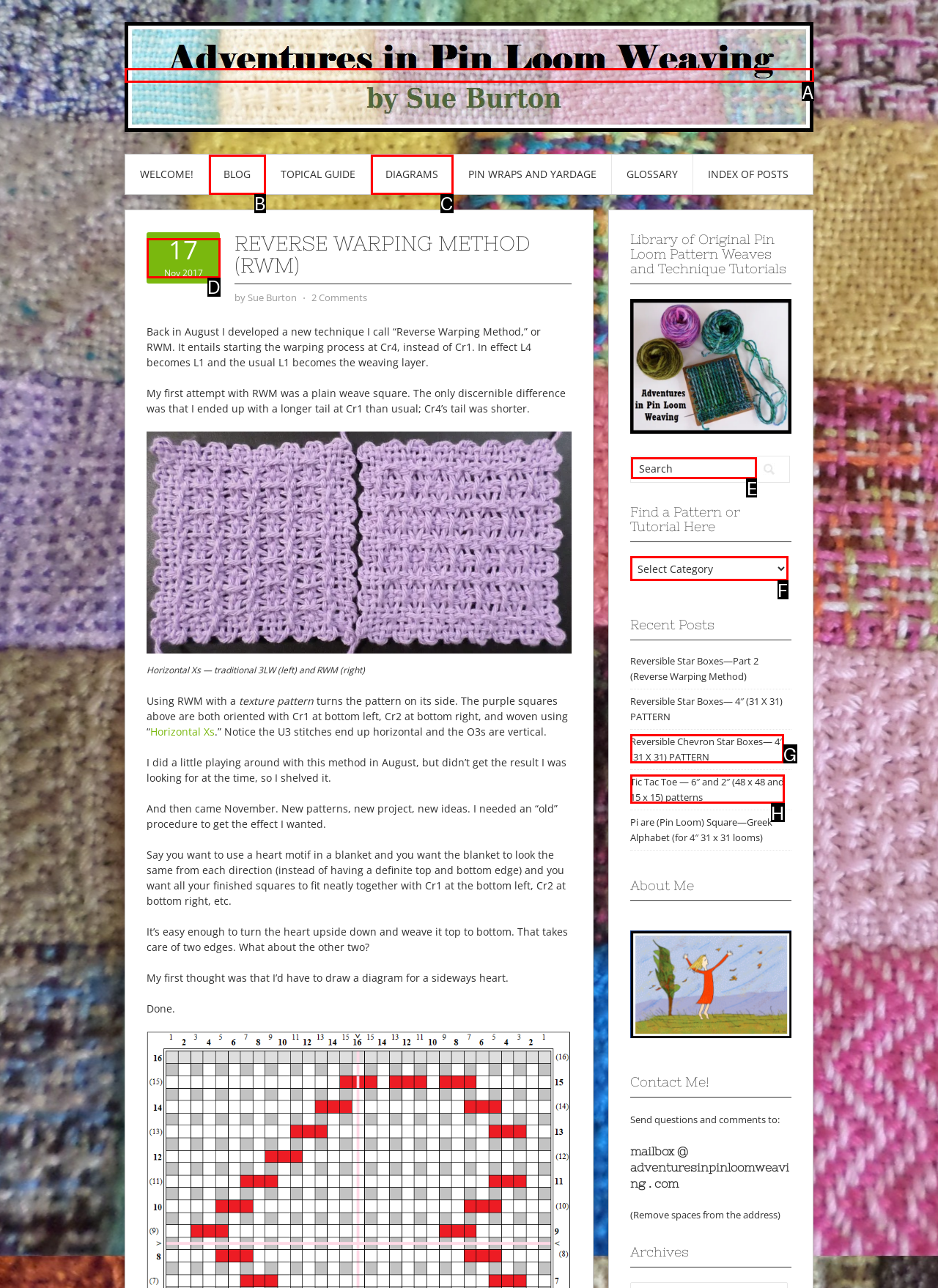Point out which UI element to click to complete this task: Search for a pattern or tutorial
Answer with the letter corresponding to the right option from the available choices.

E